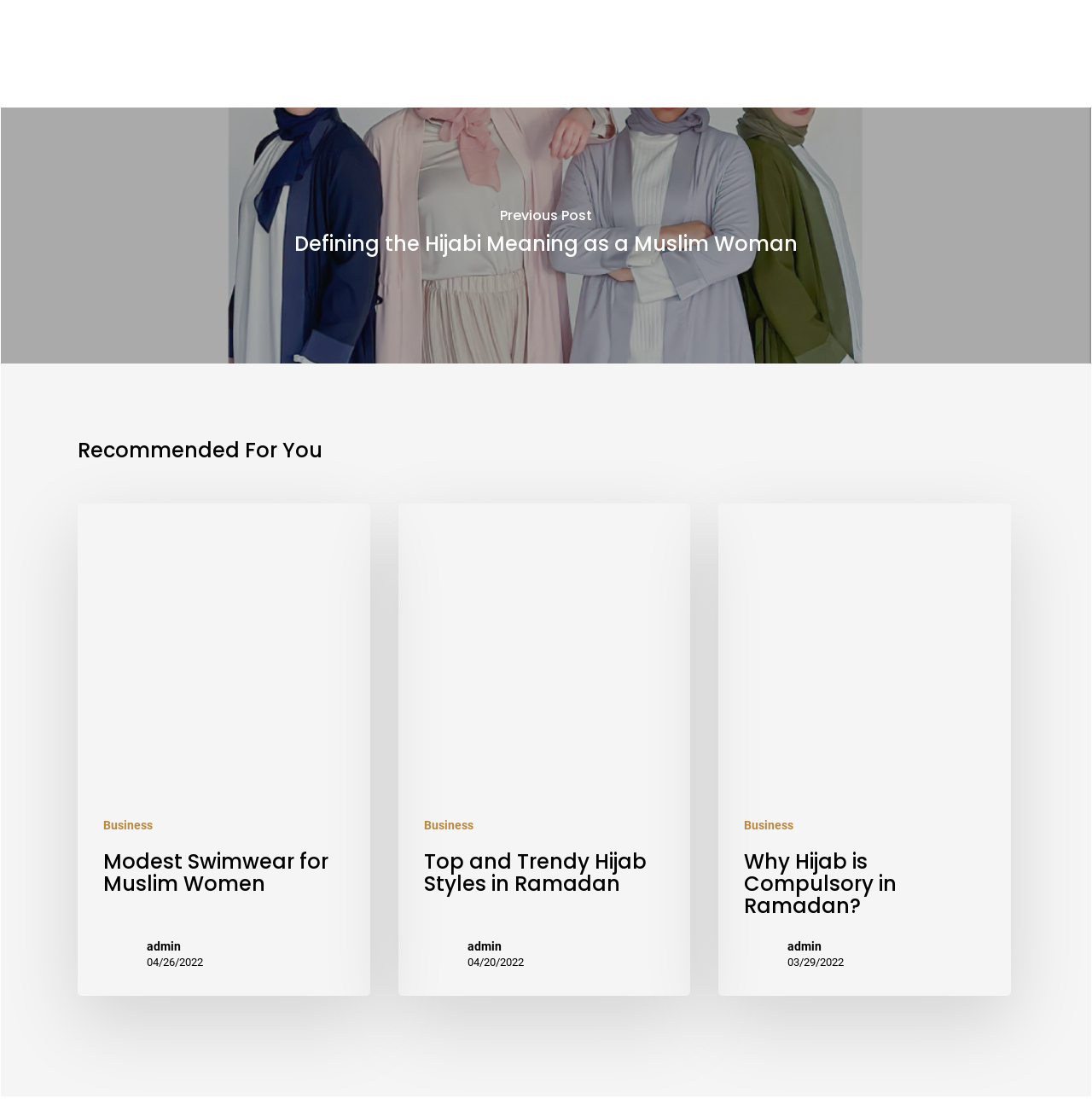From the given element description: "admin", find the bounding box for the UI element. Provide the coordinates as four float numbers between 0 and 1, in the order [left, top, right, bottom].

[0.428, 0.844, 0.479, 0.86]